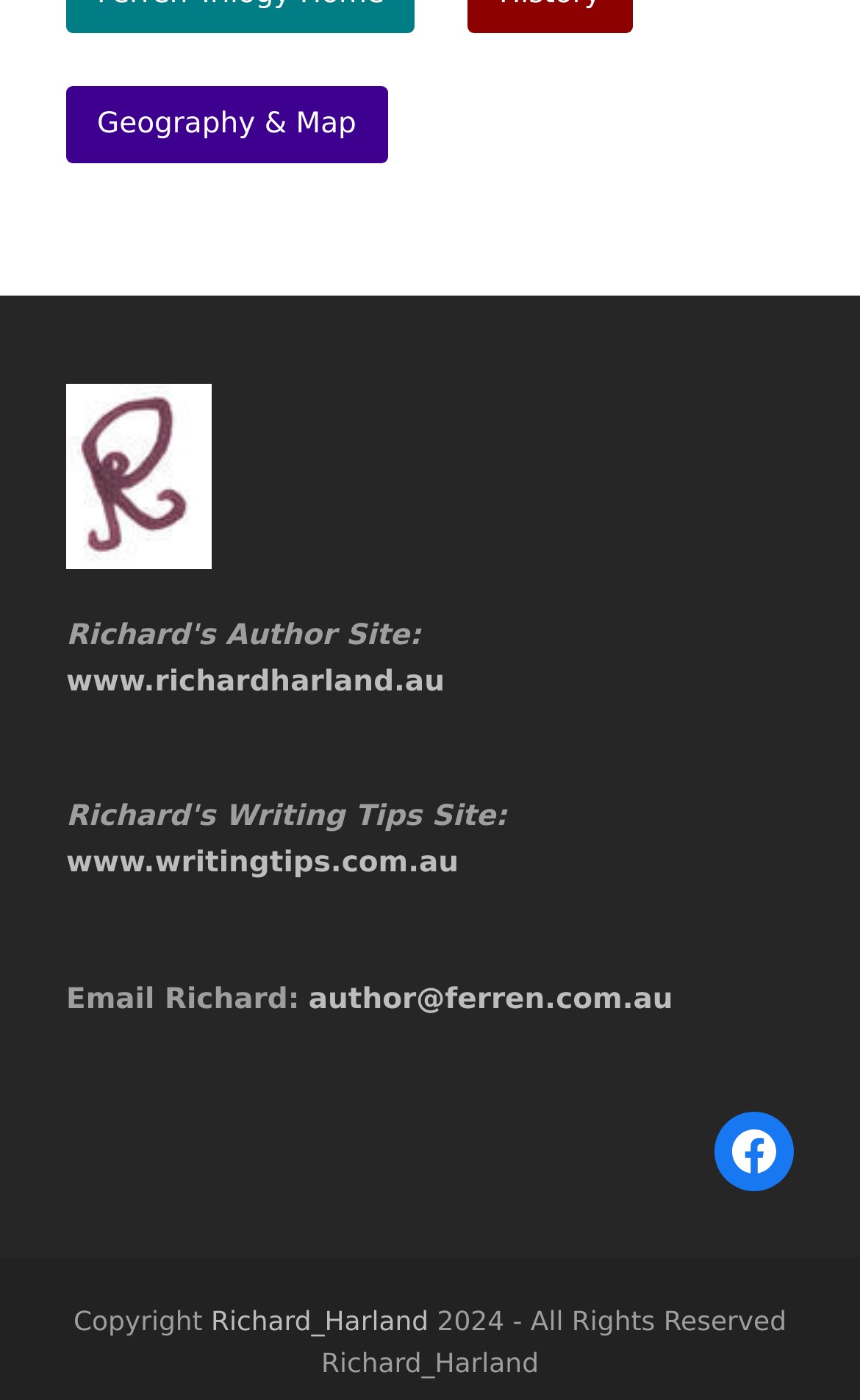Answer the question briefly using a single word or phrase: 
What is the author's name?

Richard_Harland